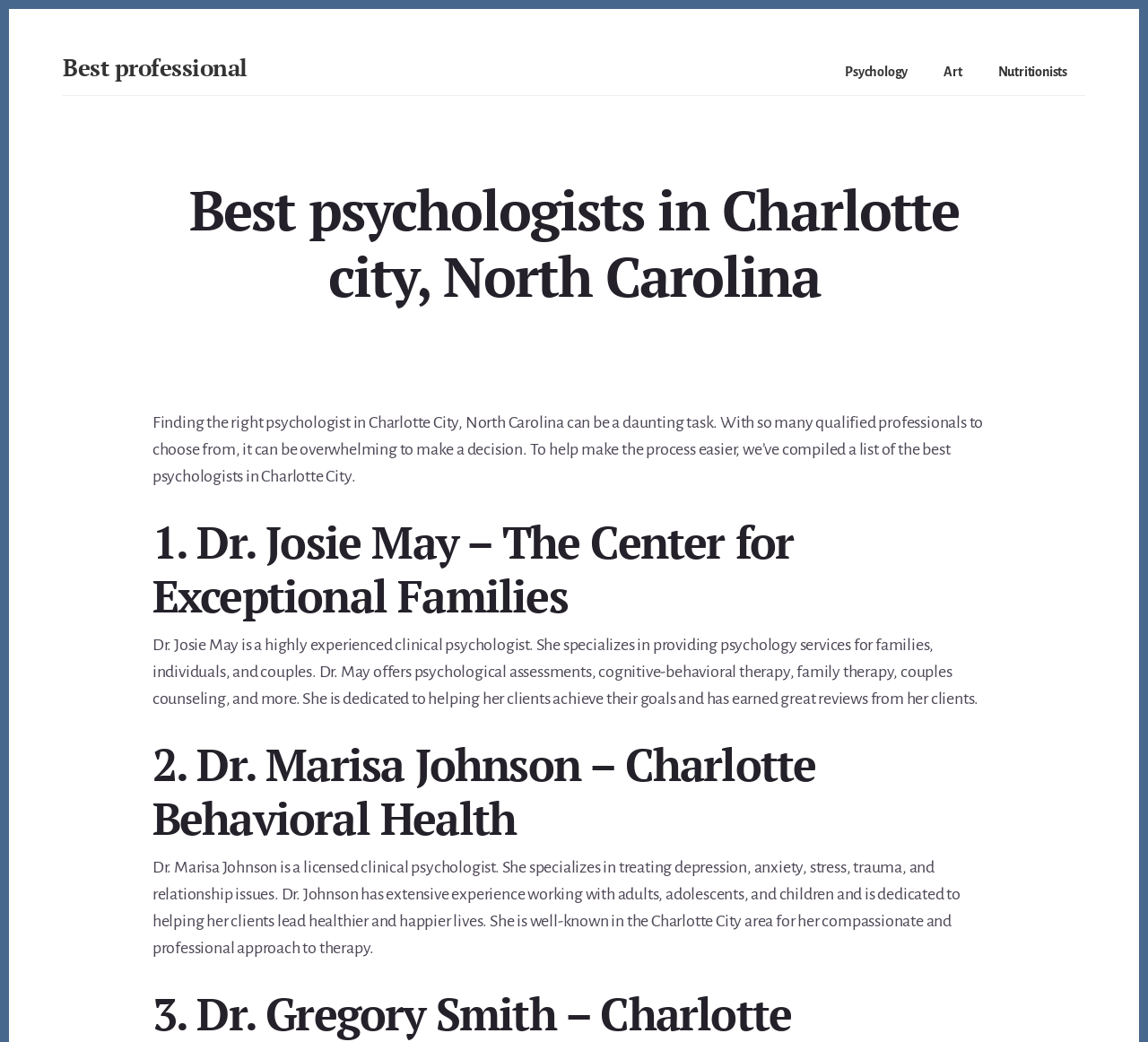What is the main topic of this webpage?
Using the image, elaborate on the answer with as much detail as possible.

Based on the webpage's content, it appears to be a list of recommended psychologists in Charlotte City, North Carolina, which suggests that the main topic is psychologists in Charlotte.